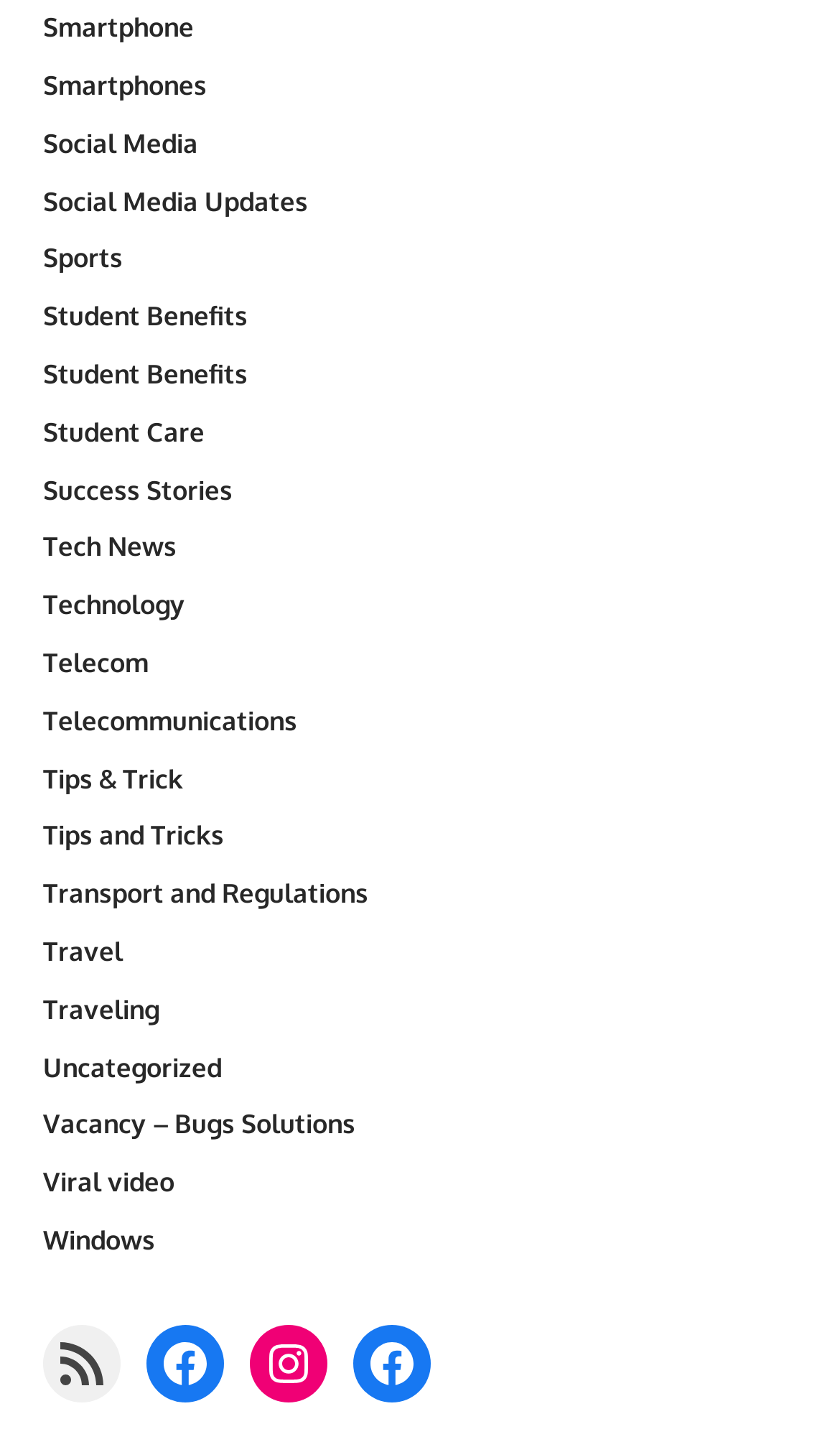Determine the bounding box coordinates for the region that must be clicked to execute the following instruction: "Read about Student Benefits".

[0.051, 0.2, 0.949, 0.24]